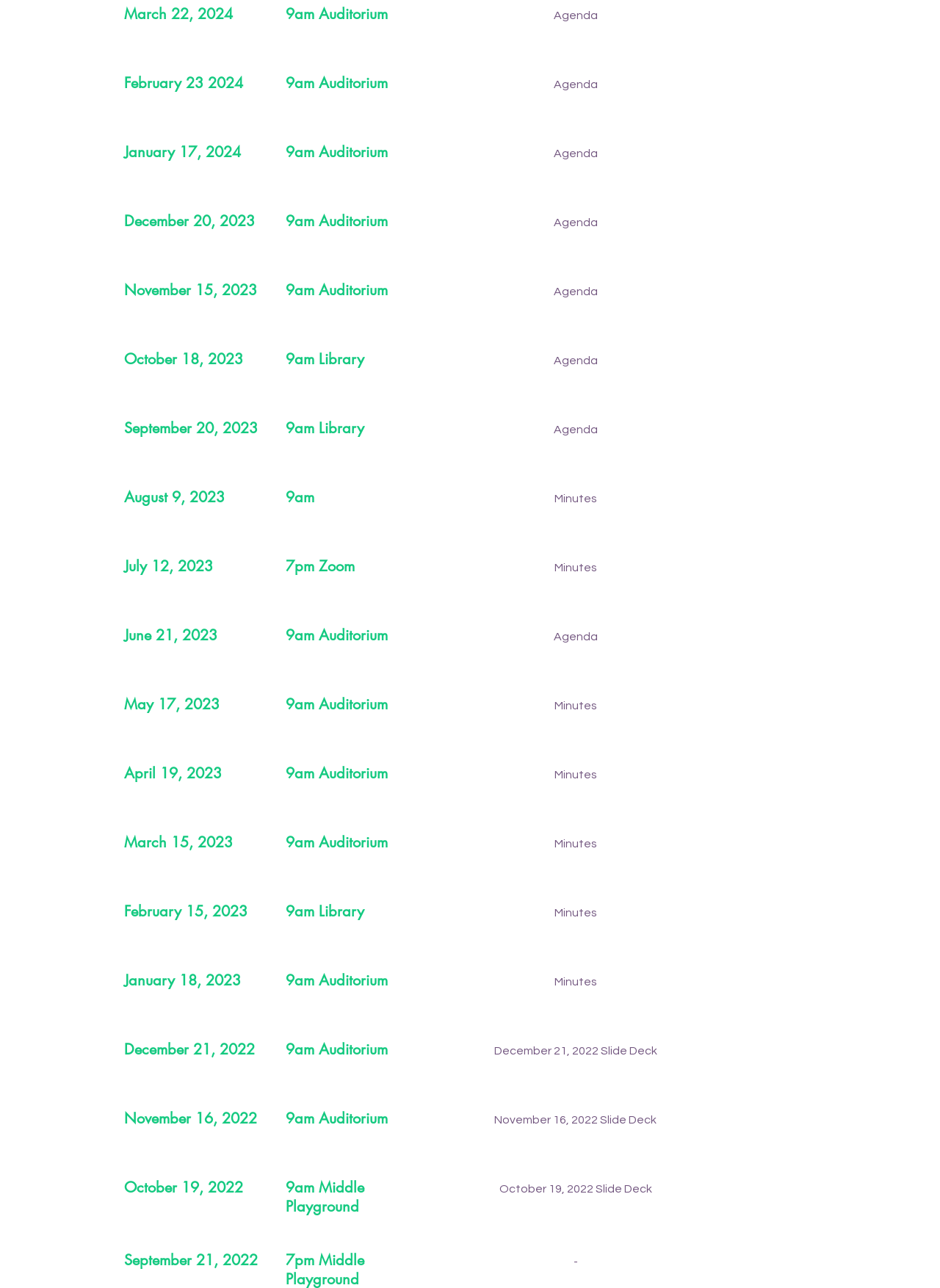Using the description: "Minutes", identify the bounding box of the corresponding UI element in the screenshot.

[0.473, 0.7, 0.751, 0.717]